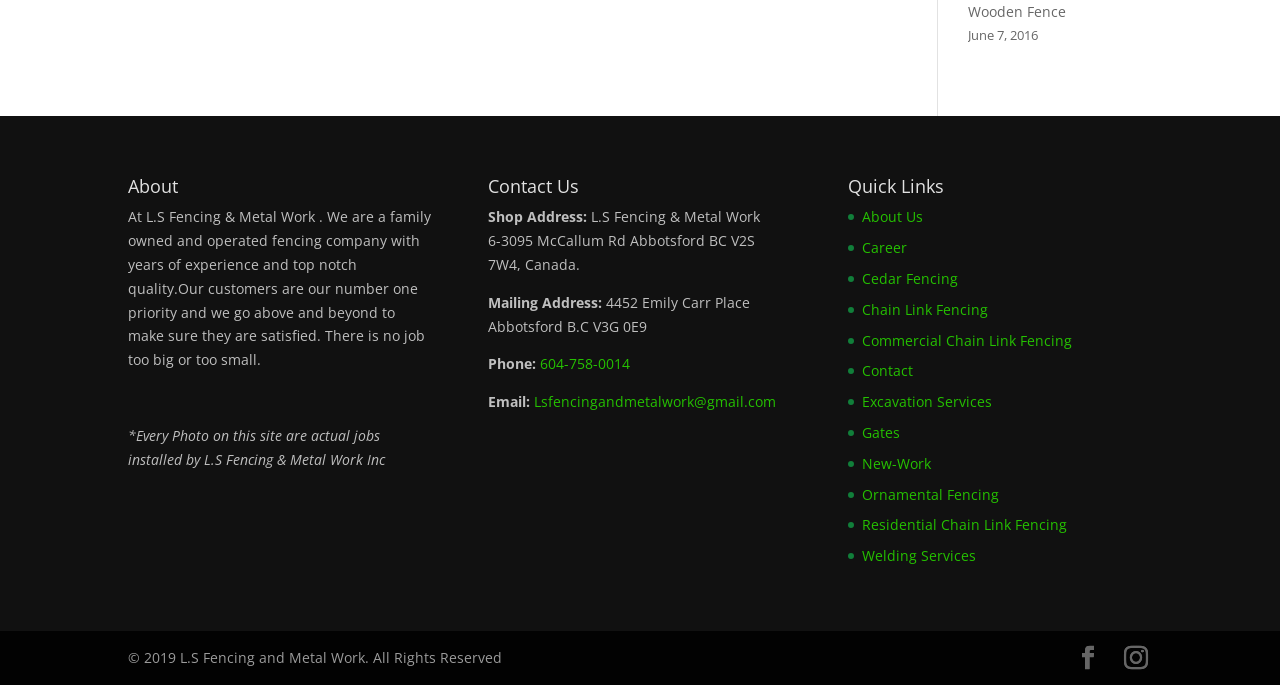Please determine the bounding box coordinates of the element to click on in order to accomplish the following task: "Click on the link to read more about georgia women". Ensure the coordinates are four float numbers ranging from 0 to 1, i.e., [left, top, right, bottom].

None